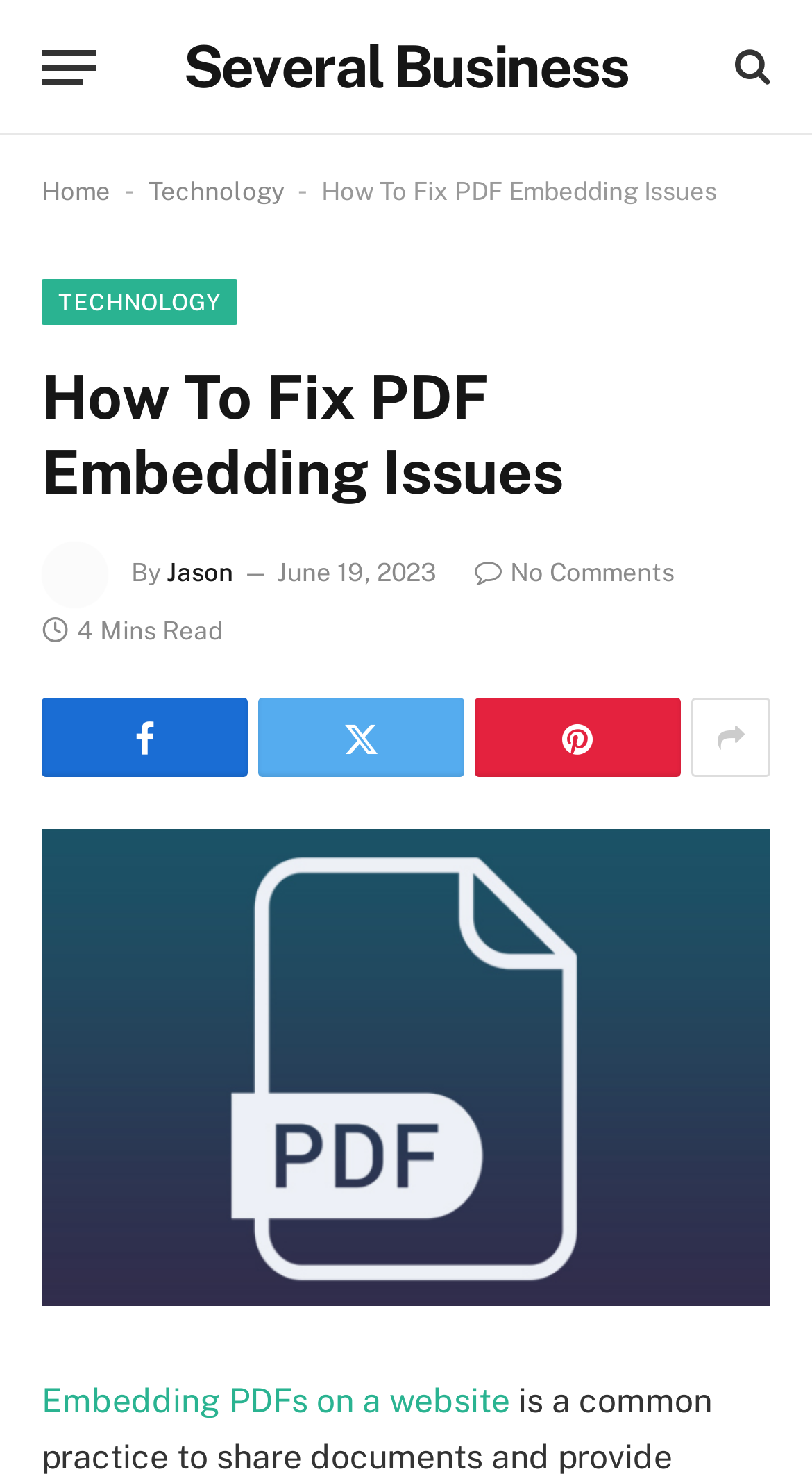How many minutes does it take to read the article?
Please answer using one word or phrase, based on the screenshot.

4 Mins